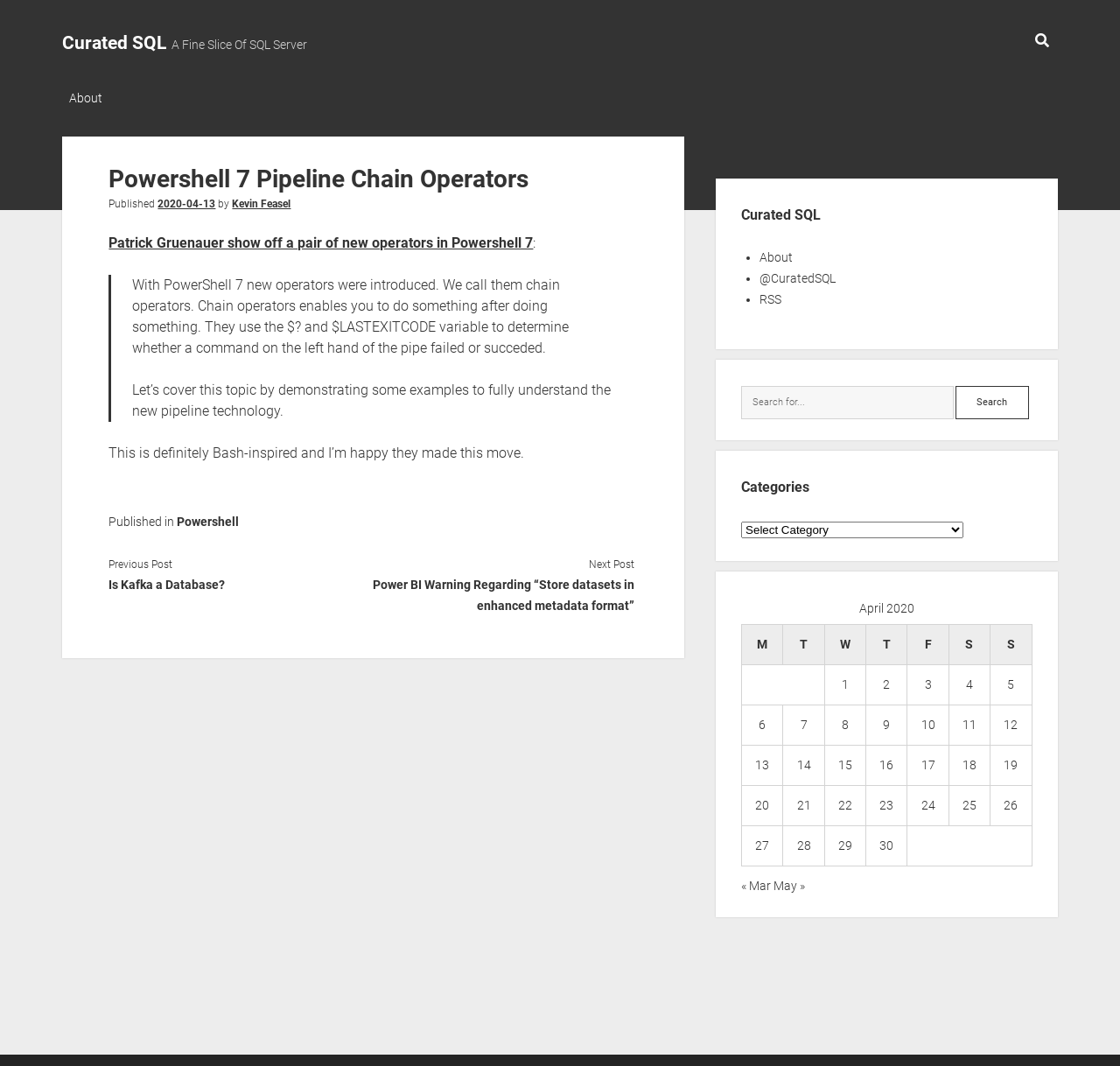Please pinpoint the bounding box coordinates for the region I should click to adhere to this instruction: "Click on the 'HOME' link".

None